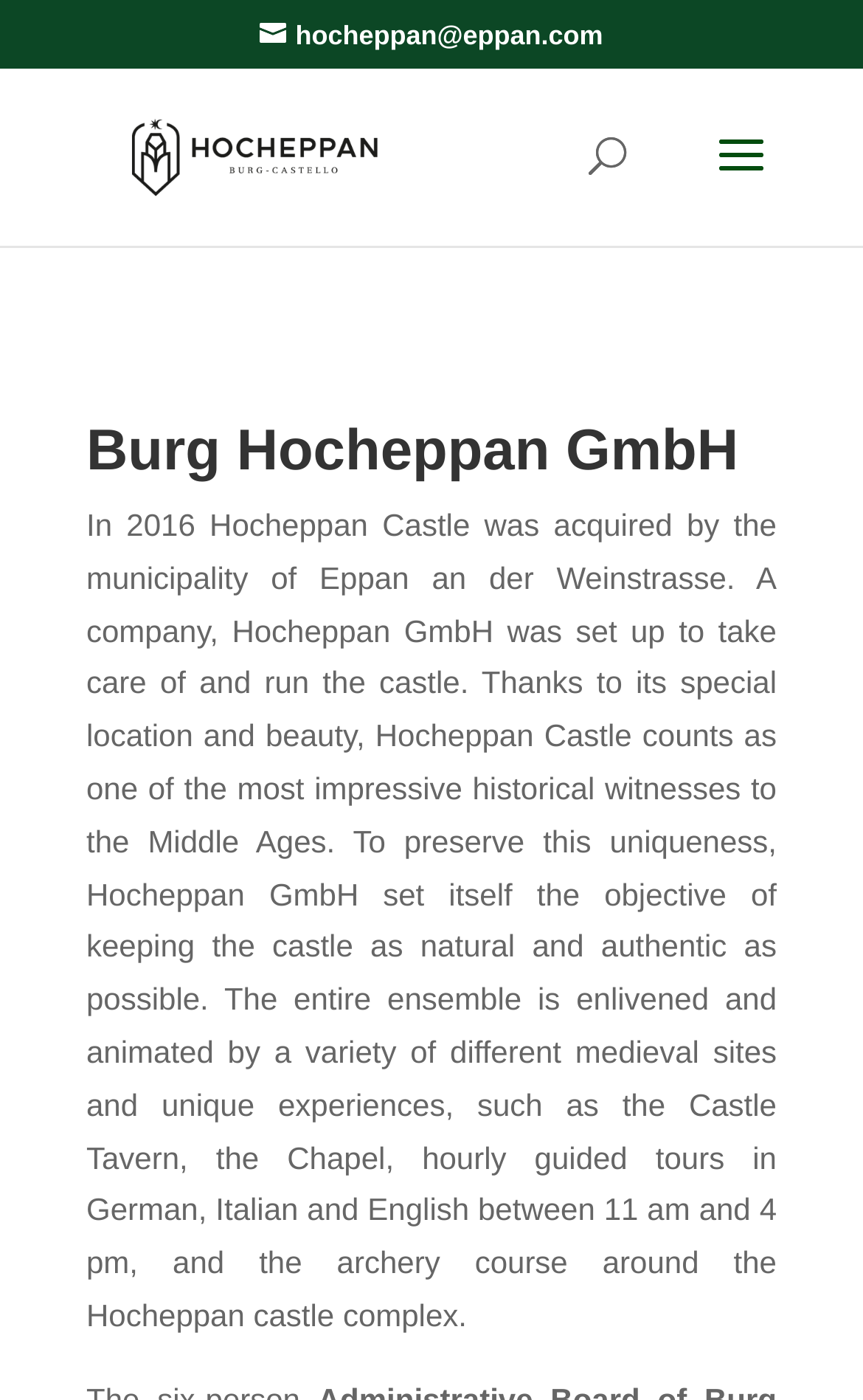What is the name of the tavern located in the castle?
Please provide a single word or phrase as your answer based on the image.

Castle Tavern